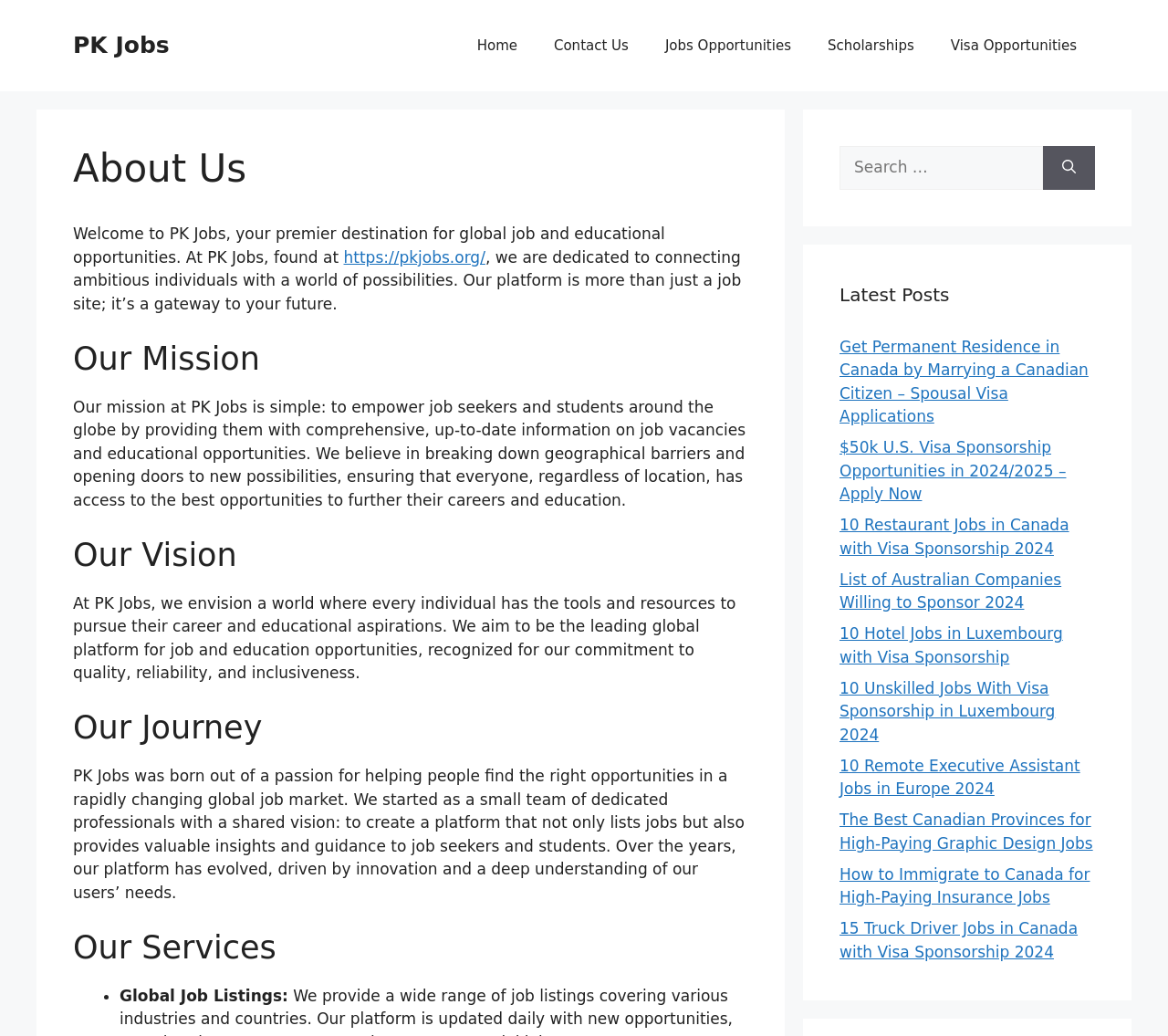Describe the webpage in detail, including text, images, and layout.

The webpage is about PK Jobs, a platform that provides global job and educational opportunities. At the top, there is a banner with a link to the website's homepage. Below the banner, there is a navigation menu with links to various sections, including Home, Contact Us, Jobs Opportunities, Scholarships, and Visa Opportunities.

The main content of the page is divided into several sections. The first section has a heading "About Us" and provides a brief introduction to PK Jobs, stating that it is a premier destination for global job and educational opportunities. There is also a link to the website's URL.

The next section has a heading "Our Mission" and describes the mission of PK Jobs, which is to empower job seekers and students around the globe by providing comprehensive and up-to-date information on job vacancies and educational opportunities.

The following section has a heading "Our Vision" and outlines the vision of PK Jobs, which is to be the leading global platform for job and education opportunities, recognized for its commitment to quality, reliability, and inclusiveness.

The next section has a heading "Our Journey" and provides a brief history of PK Jobs, stating that it was born out of a passion for helping people find the right opportunities in a rapidly changing global job market.

The following section has a heading "Our Services" and lists some of the services provided by PK Jobs, including global job listings.

On the right side of the page, there is a search box with a button labeled "Search" and a heading "Latest Posts" above a list of links to various job opportunities, including visa sponsorship opportunities, restaurant jobs, hotel jobs, and remote executive assistant jobs.

Overall, the webpage provides an overview of PK Jobs and its mission, vision, and services, as well as a list of job opportunities and a search function to help users find specific jobs.